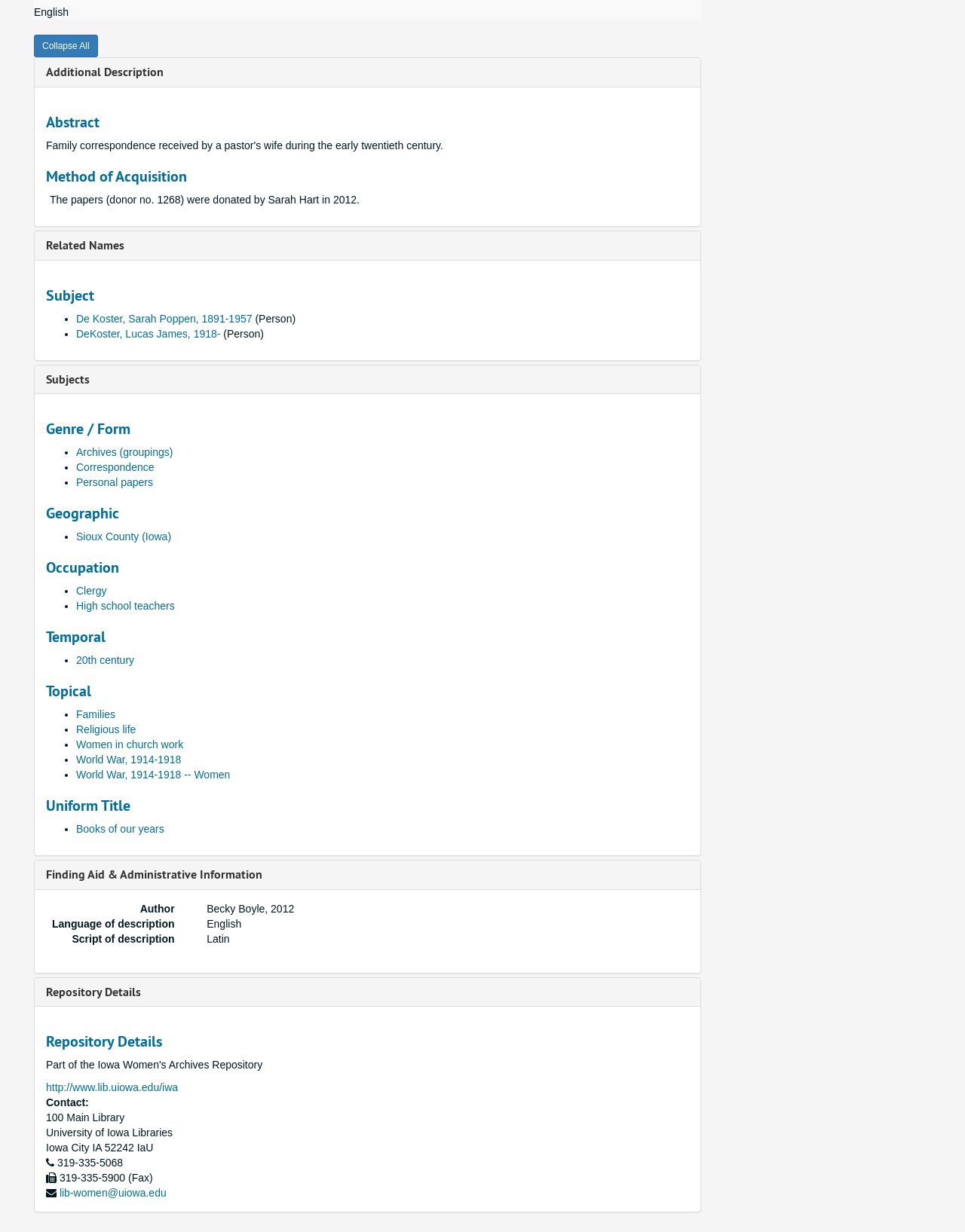Please study the image and answer the question comprehensively:
What is the geographic location associated with the archive?

I found the answer by looking at the 'Geographic' section, which lists 'Sioux County (Iowa)' as one of the geographic locations associated with the archive.